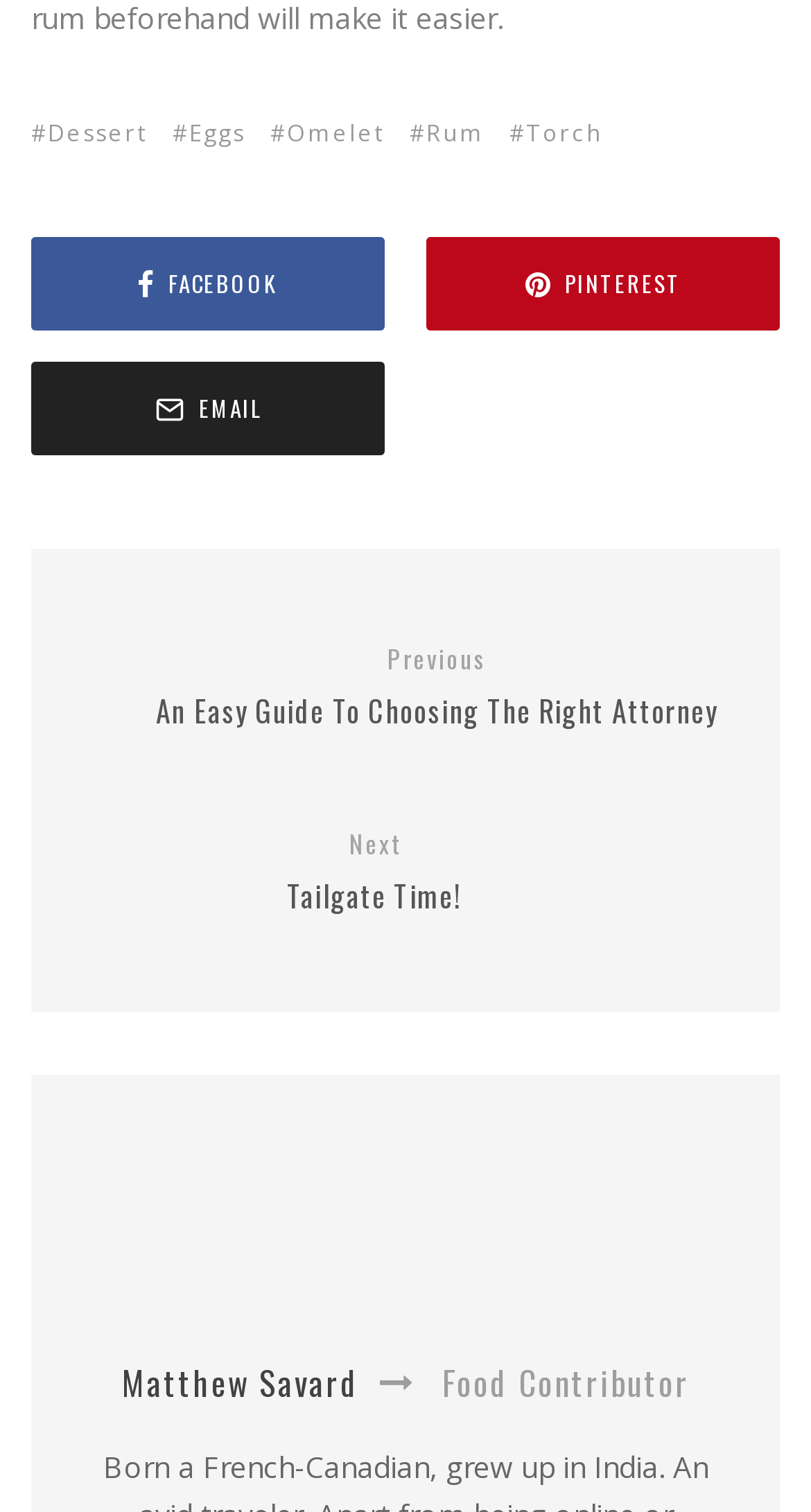Please identify the bounding box coordinates of the element on the webpage that should be clicked to follow this instruction: "Click on Dessert". The bounding box coordinates should be given as four float numbers between 0 and 1, formatted as [left, top, right, bottom].

[0.038, 0.075, 0.213, 0.101]